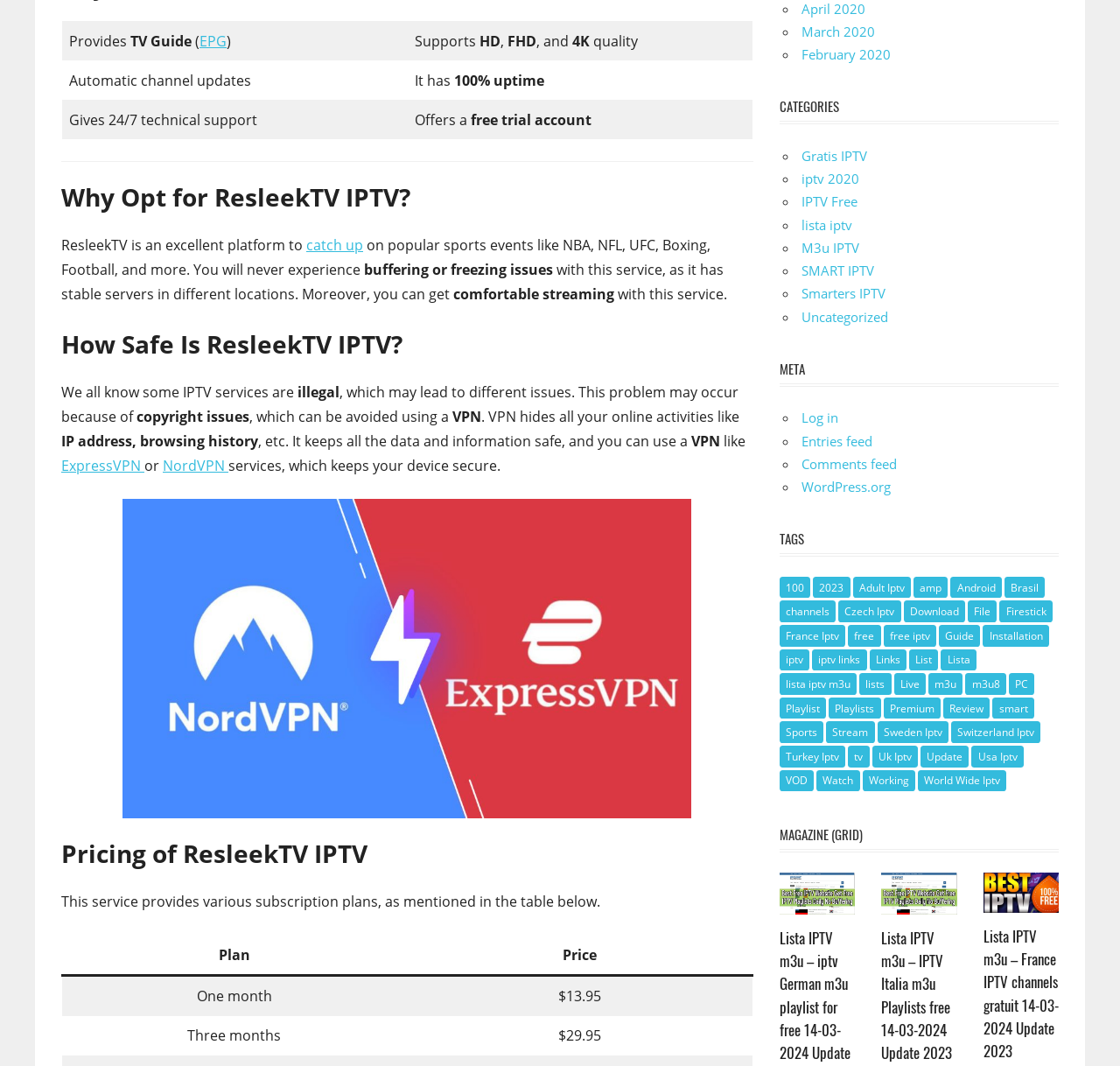Find the coordinates for the bounding box of the element with this description: "parent_node: Email*".

None